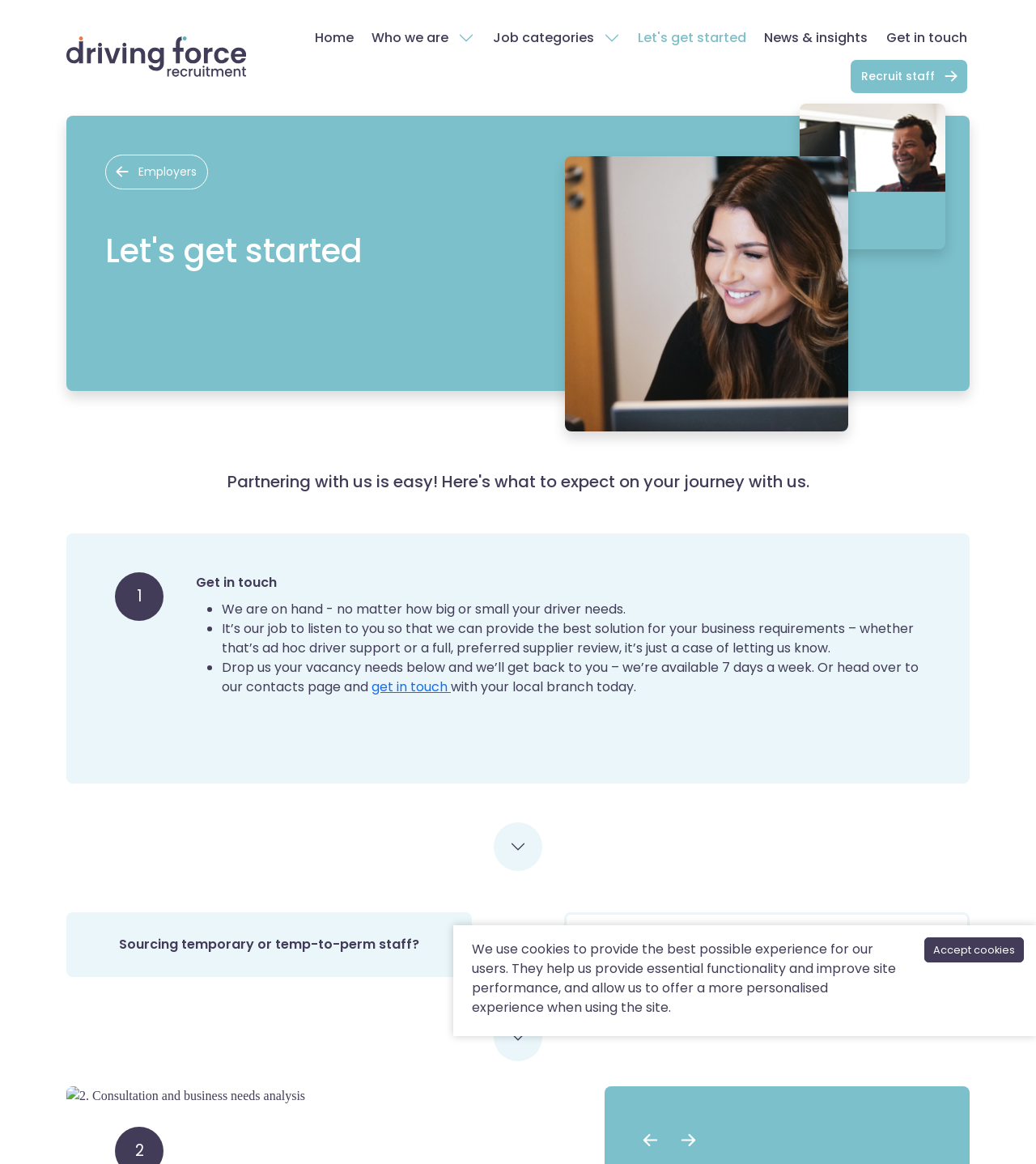Could you specify the bounding box coordinates for the clickable section to complete the following instruction: "Get in touch with the company"?

[0.855, 0.024, 0.933, 0.04]